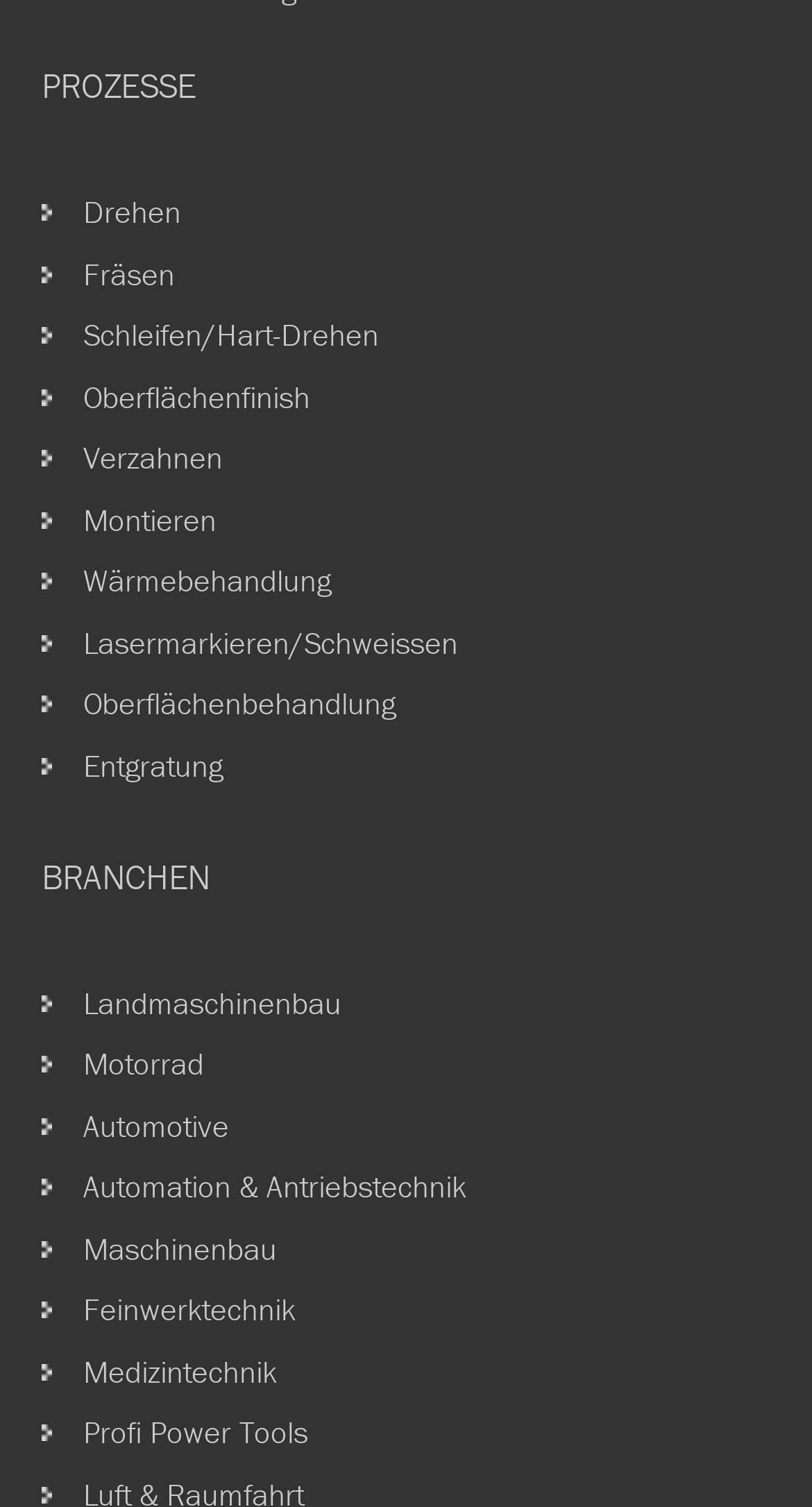Please give the bounding box coordinates of the area that should be clicked to fulfill the following instruction: "Check out Prozi Power Tools". The coordinates should be in the format of four float numbers from 0 to 1, i.e., [left, top, right, bottom].

[0.077, 0.936, 0.974, 0.977]